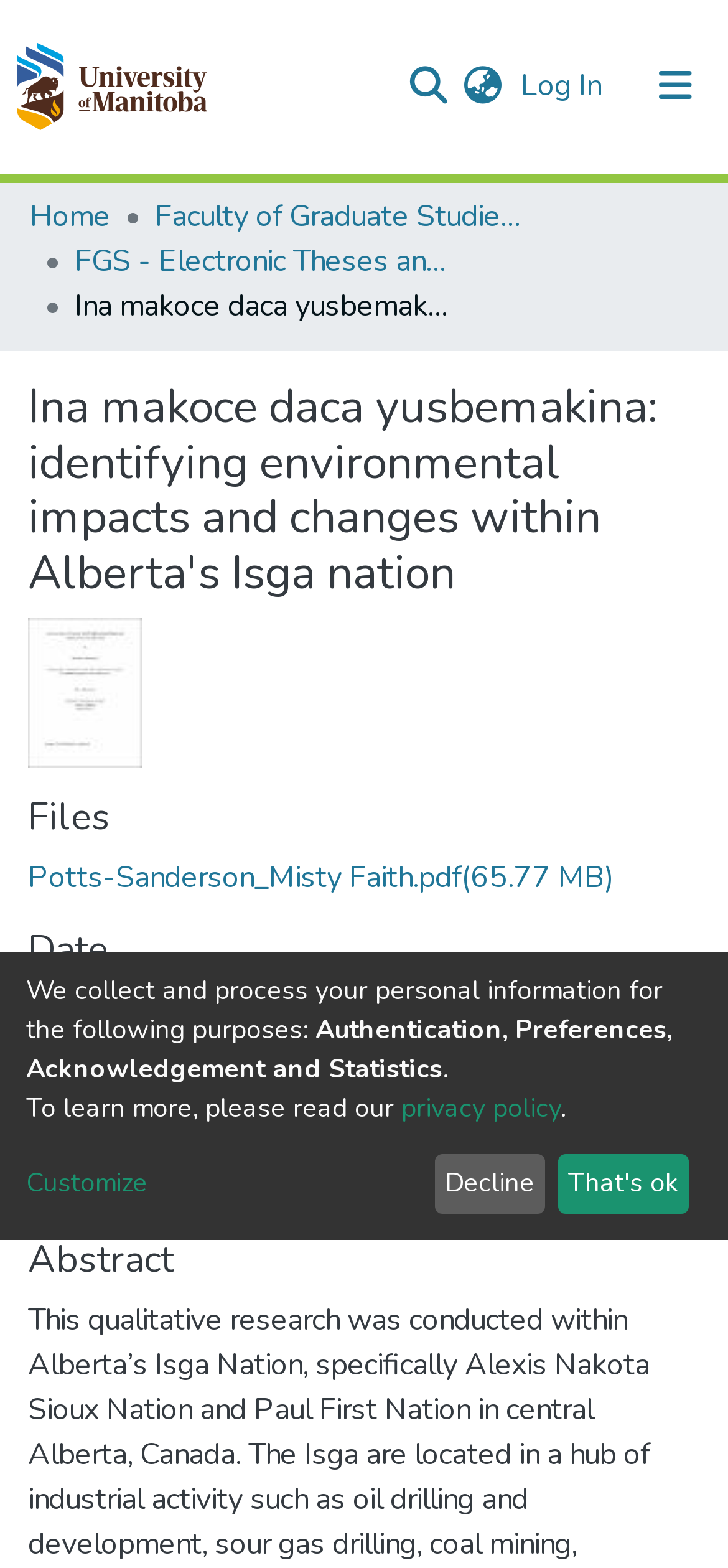Provide a thorough and detailed response to the question by examining the image: 
What is the date associated with the research paper?

The StaticText '2010-09-07T15:33:45Z' is located under the 'Date' heading, indicating that this is the date associated with the research paper.